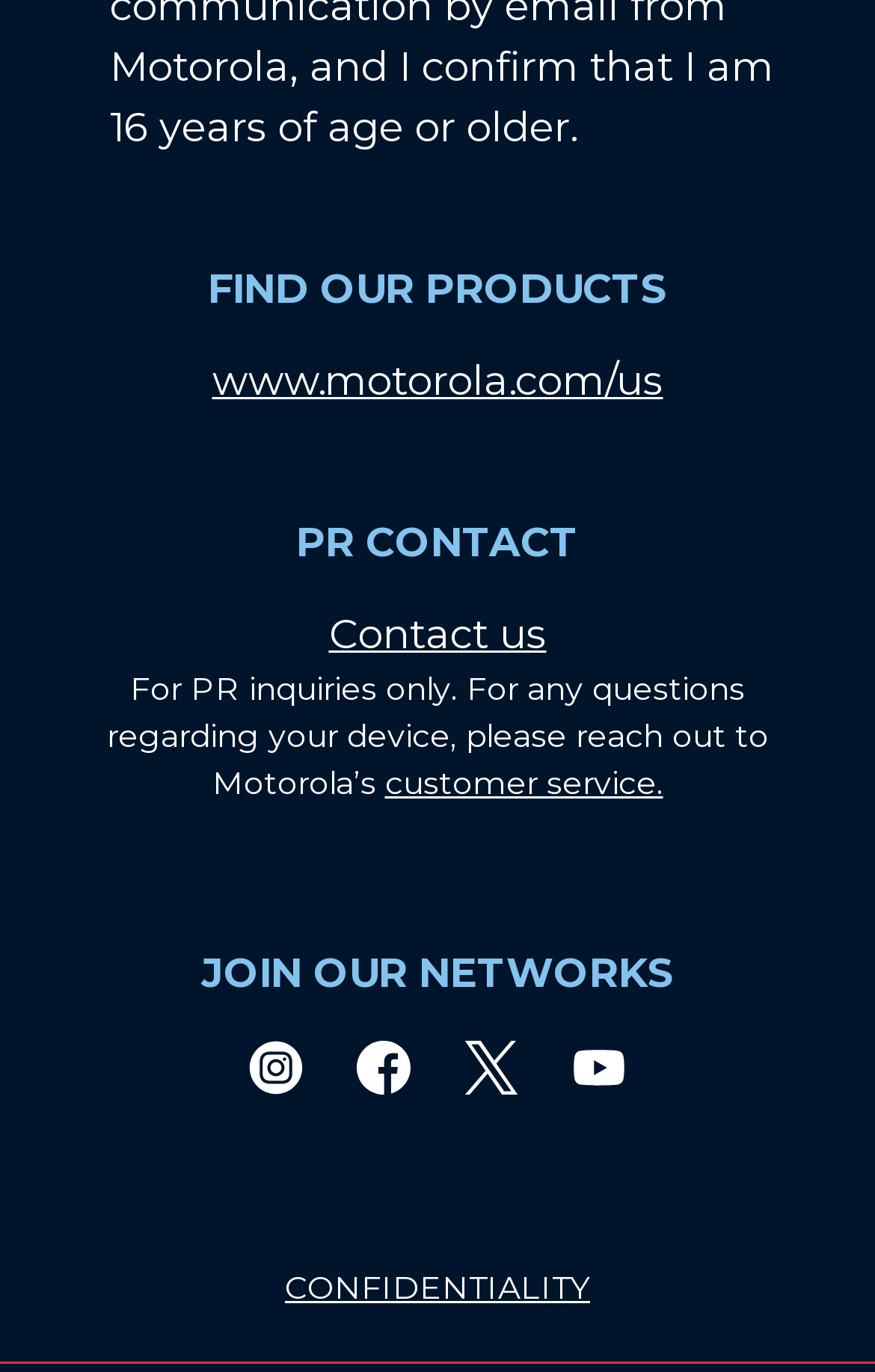Determine the bounding box coordinates of the clickable region to carry out the instruction: "Follow Motorola on Instagram".

[0.285, 0.754, 0.346, 0.798]